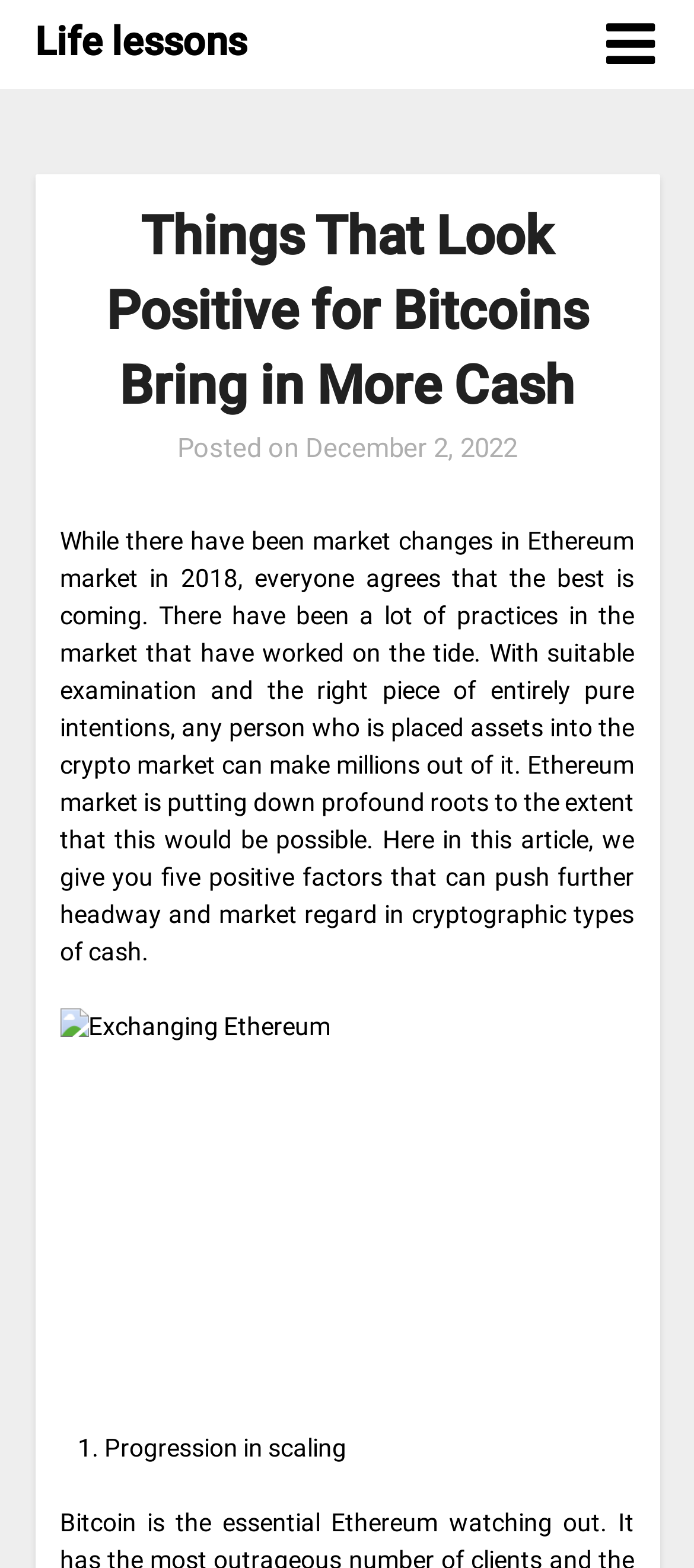Describe all the significant parts and information present on the webpage.

The webpage appears to be a blog post or article discussing the positive aspects of the Ethereum market. At the top, there is a header section with the title "Things That Look Positive for Bitcoins Bring in More Cash – Life lessons" and a link to the website's logo or icon on the right side. Below the title, there is a subheading with the posting date, "December 2, 2022".

The main content of the article is a block of text that summarizes the positive factors in the Ethereum market, mentioning that with the right intentions and examination, anyone can make millions in the crypto market. The text also mentions that the article will provide five positive factors that can push further headway and market regard in cryptocurrencies.

To the right of the main text, there is an image related to exchanging Ethereum. Below the main text, there is a numbered list, with the first item being "Progression in scaling". The list appears to be a key takeaway or summary of the article's main points.

Overall, the webpage has a simple and clean layout, with a clear hierarchy of information and easy-to-read text.